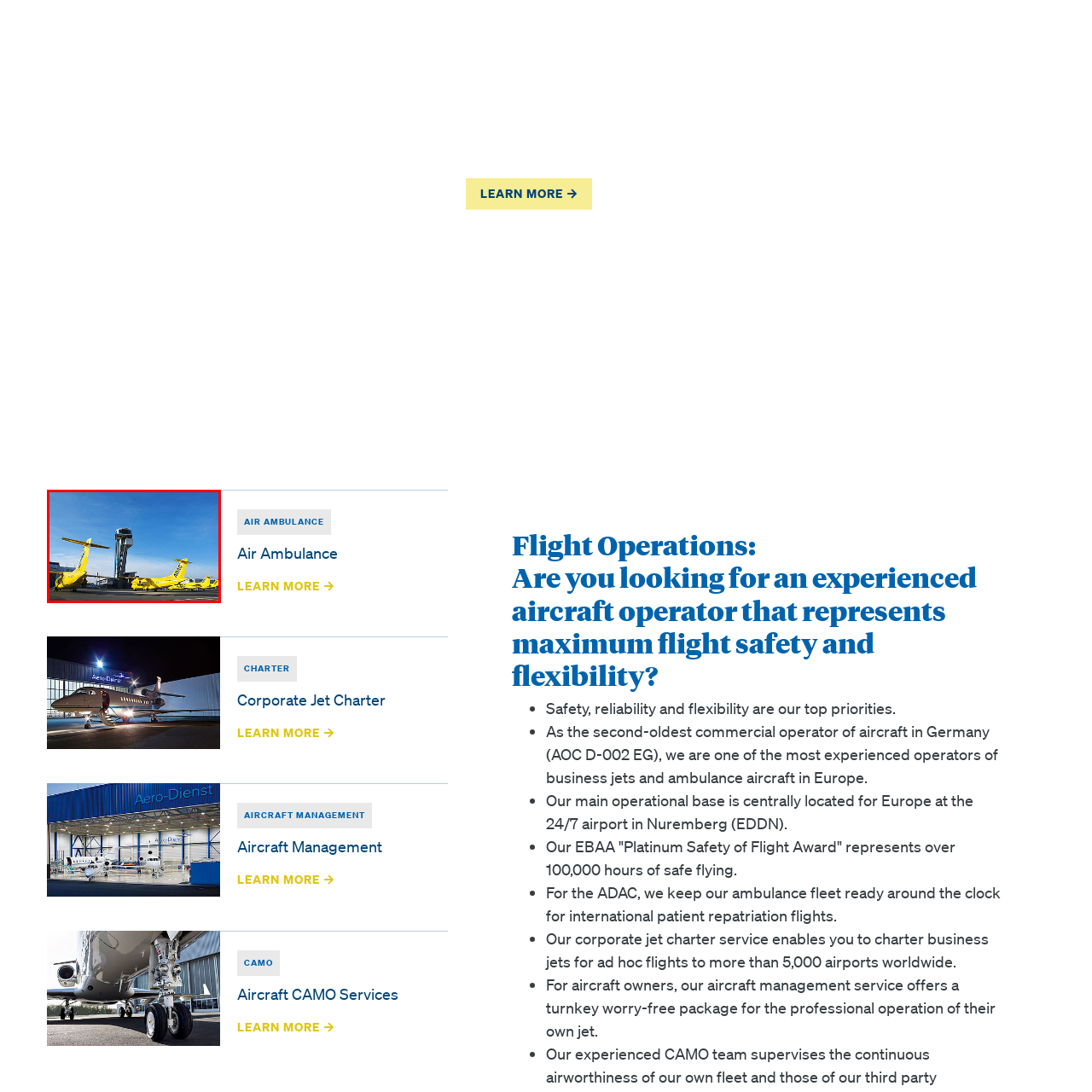Notice the image within the red frame, What is the background of the control tower in the image?
 Your response should be a single word or phrase.

Clear blue skies